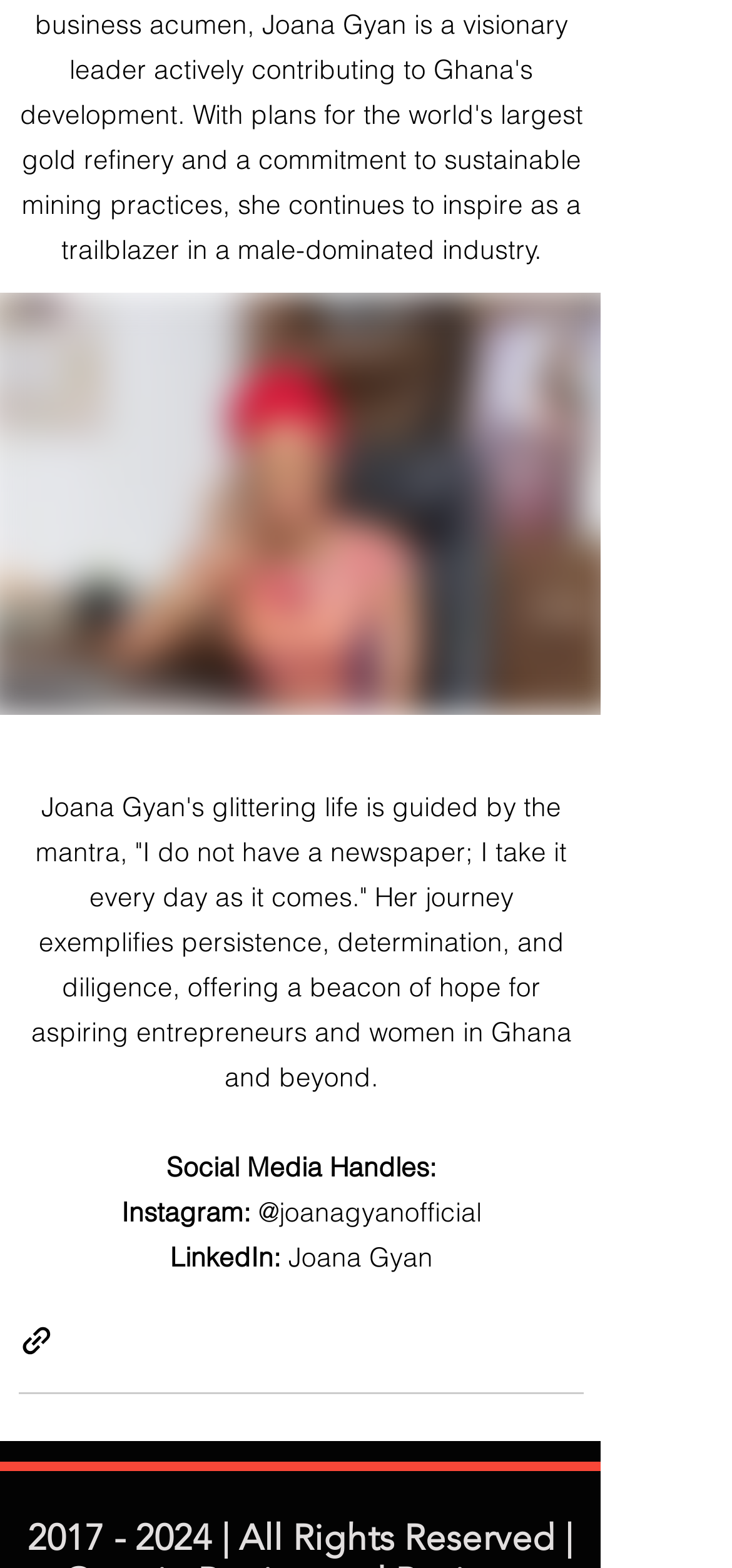What is Joana Gyan's profession?
Look at the image and provide a short answer using one word or a phrase.

Entrepreneur